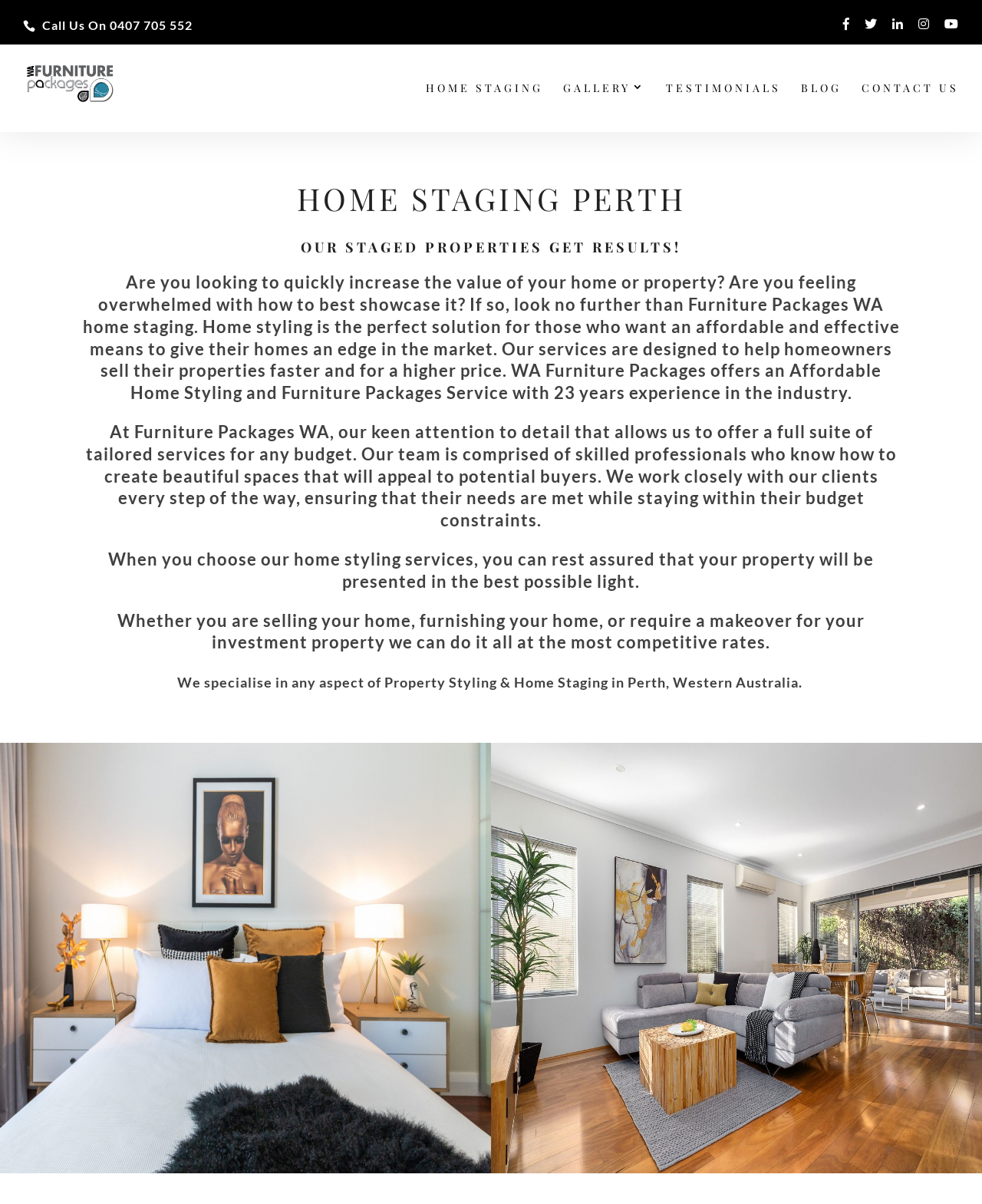Determine the bounding box coordinates for the UI element matching this description: "name="s" placeholder="Search …" title="Search for:"".

[0.053, 0.036, 0.953, 0.038]